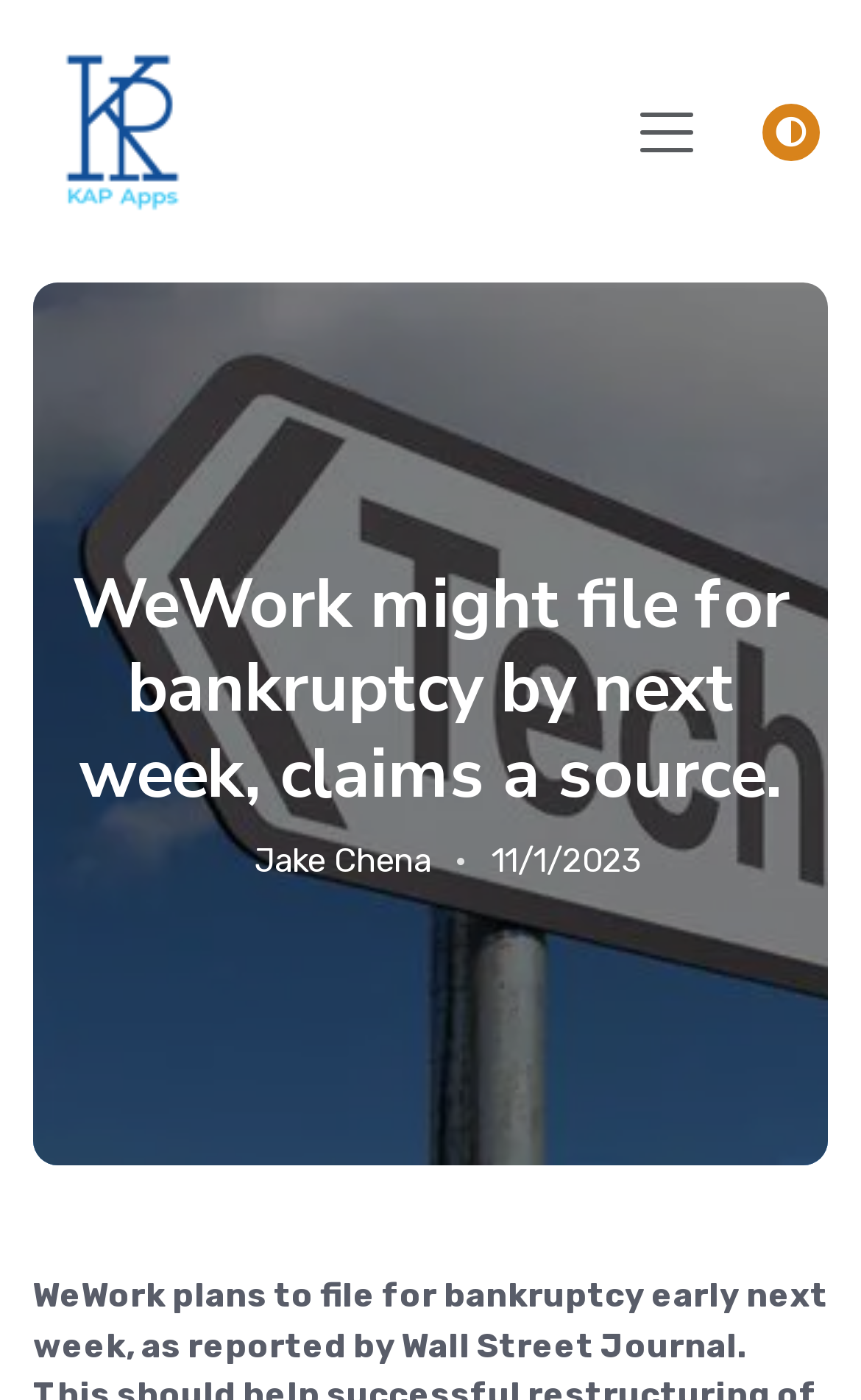When was the article published?
Look at the image and respond with a single word or a short phrase.

11/1/2023